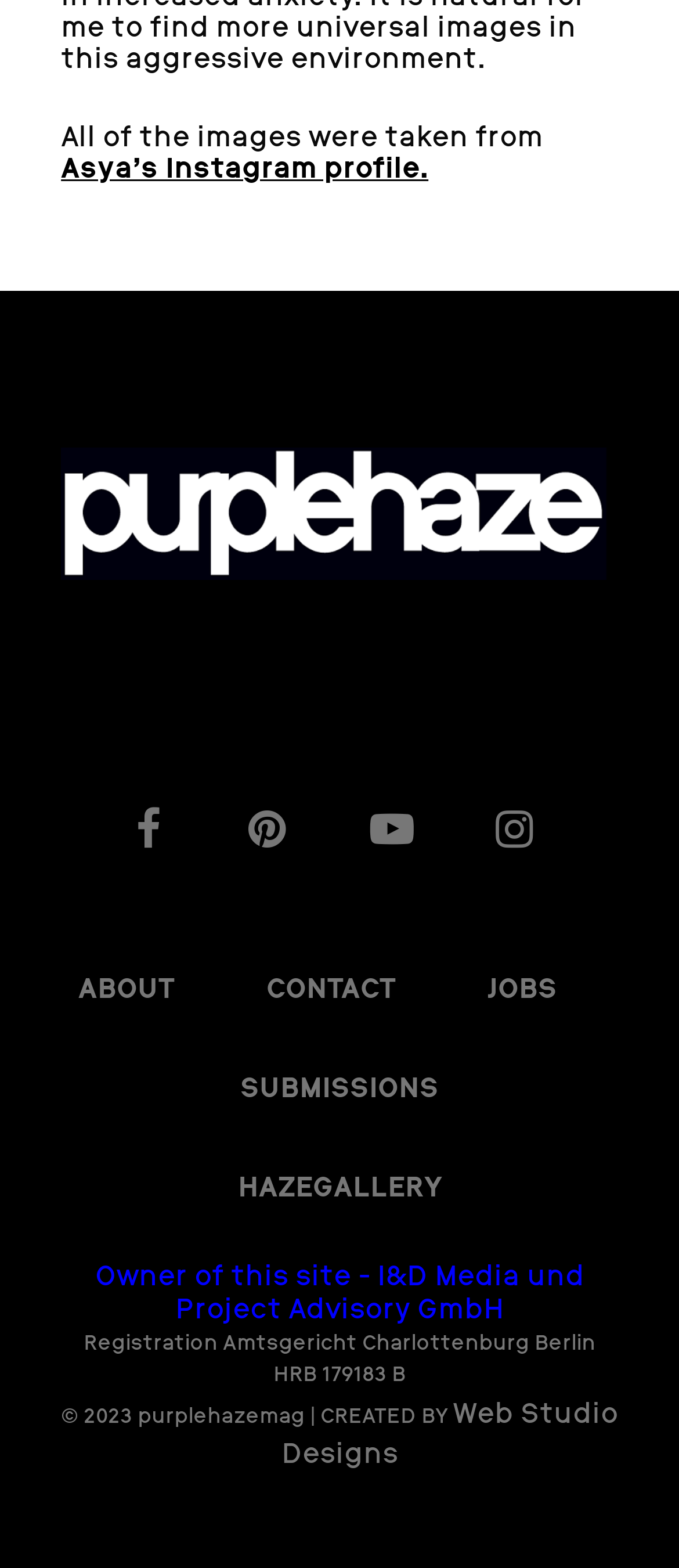Can you find the bounding box coordinates for the element to click on to achieve the instruction: "visit Asya's Instagram profile"?

[0.09, 0.096, 0.631, 0.119]